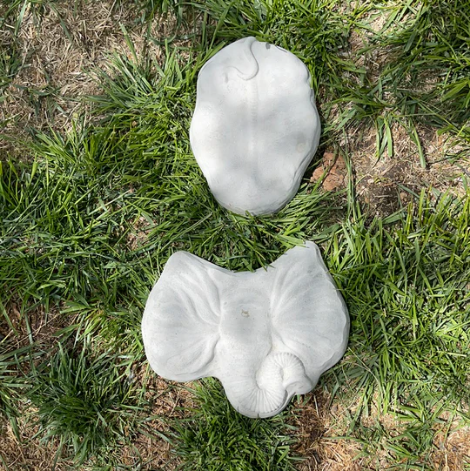Describe all the elements and aspects of the image comprehensively.

The image showcases a pair of decorative Elephant Stepping Stones, designed with intricate details to resemble the gentle giants. The stones are set against a backdrop of lush green grass, highlighting their white, stone-like texture. The top stone features an elegant depiction of an elephant's head, while the bottom stone illustrates the body. These charming stepping stones are crafted to enhance outdoor spaces, making them a delightful addition to gardens or pathways. Ideal for animal lovers and those seeking whimsical garden decor, the Elephant Stepping Stones blend aesthetic appeal with functionality.